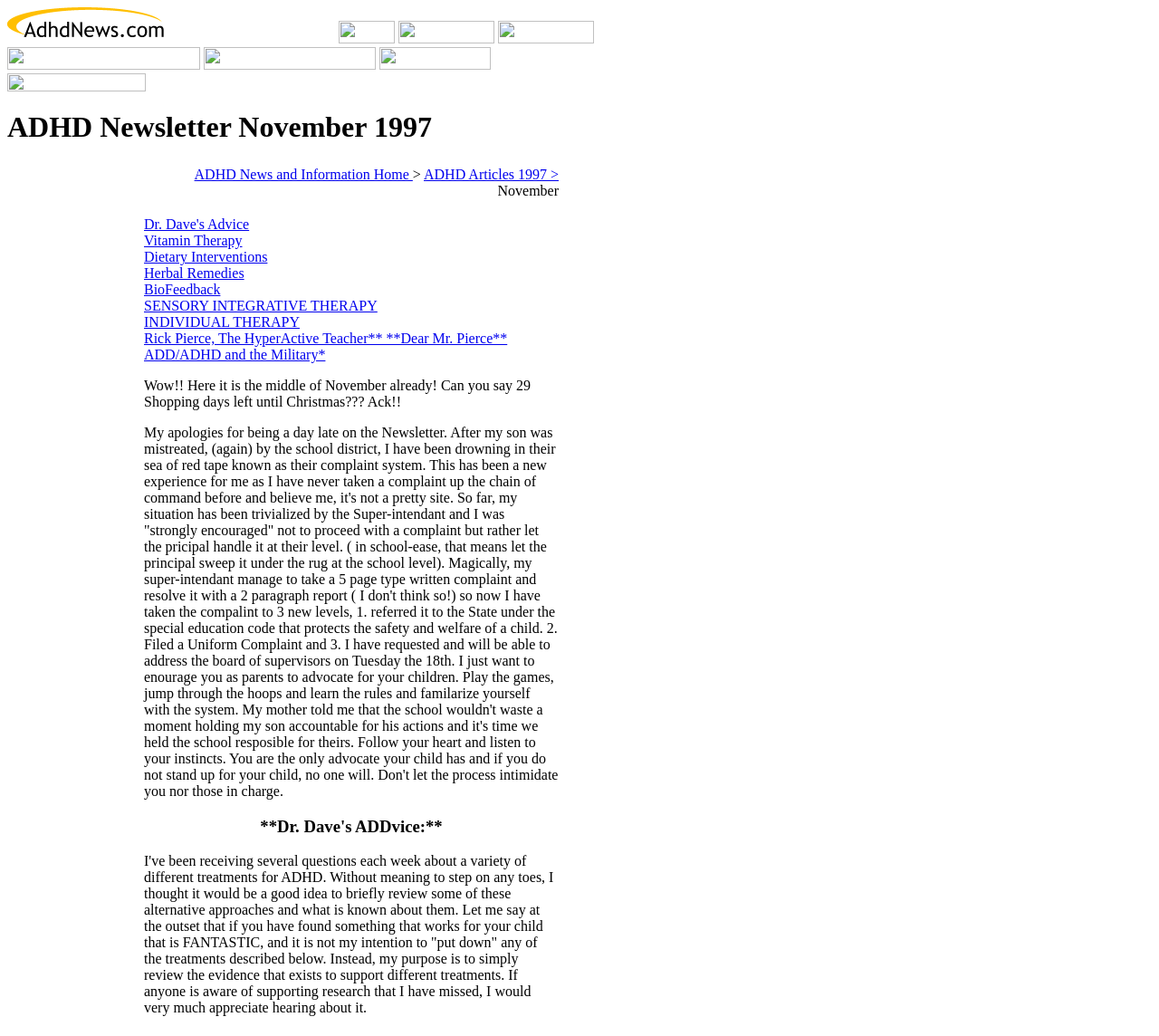Pinpoint the bounding box coordinates of the clickable element needed to complete the instruction: "Read ADHD Newsletter November 1997". The coordinates should be provided as four float numbers between 0 and 1: [left, top, right, bottom].

[0.006, 0.107, 0.994, 0.139]